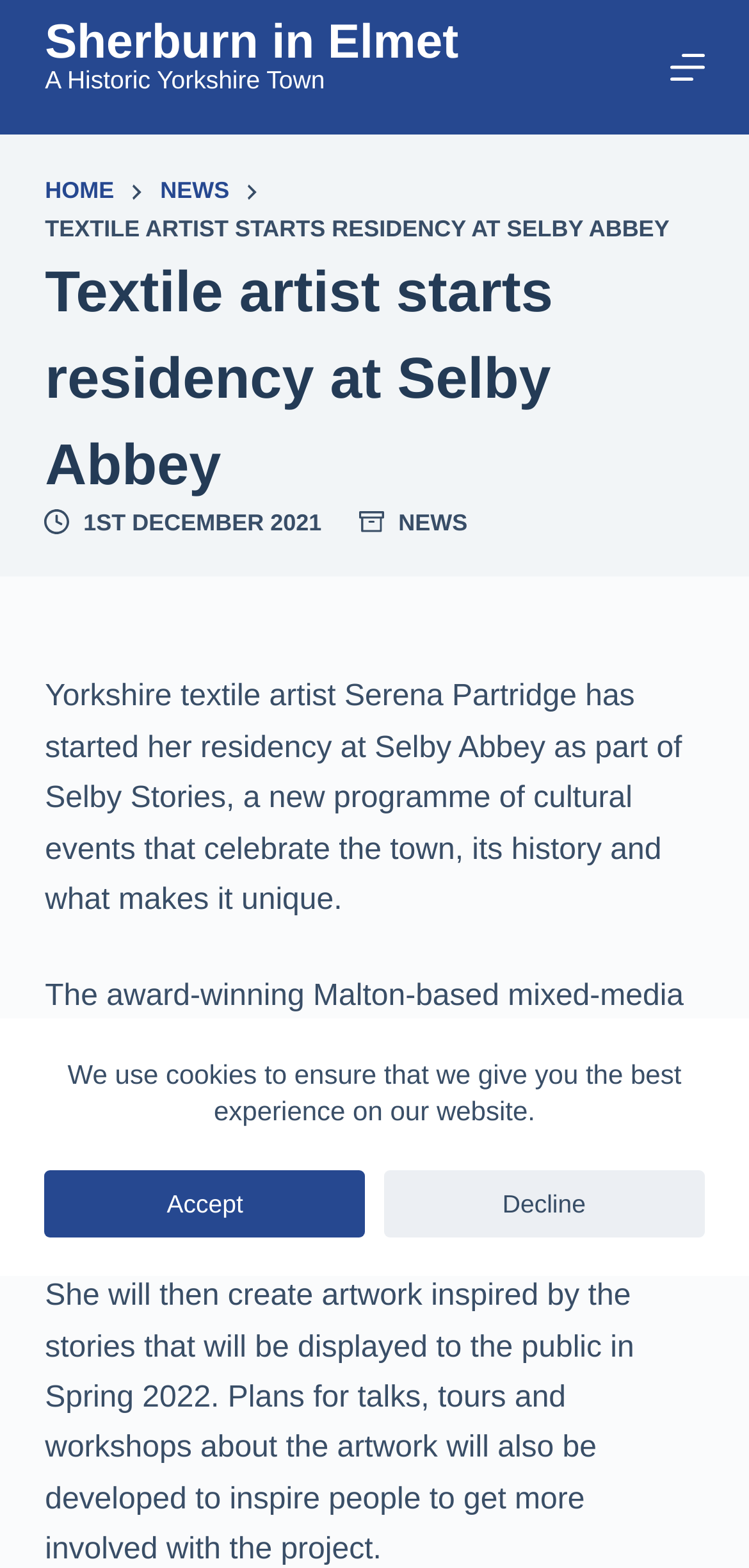Based on the element description Skip to content, identify the bounding box coordinates for the UI element. The coordinates should be in the format (top-left x, top-left y, bottom-right x, bottom-right y) and within the 0 to 1 range.

[0.0, 0.0, 0.103, 0.025]